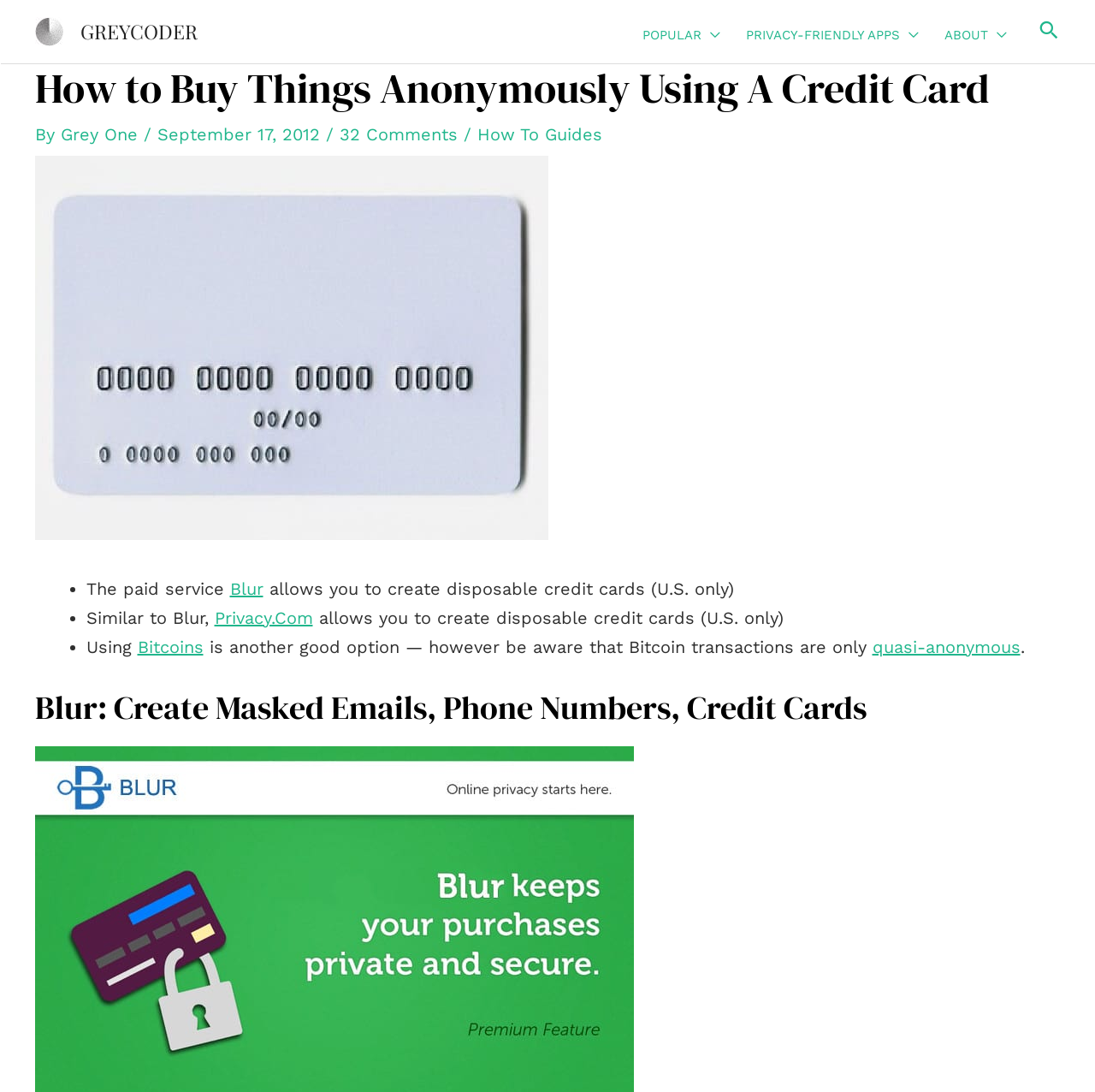What is the topic of discussion on this webpage?
We need a detailed and exhaustive answer to the question. Please elaborate.

Based on the webpage content, it appears that the topic of discussion is anonymous credit cards, as evidenced by the various comments and replies from users discussing their experiences and concerns with these types of cards.